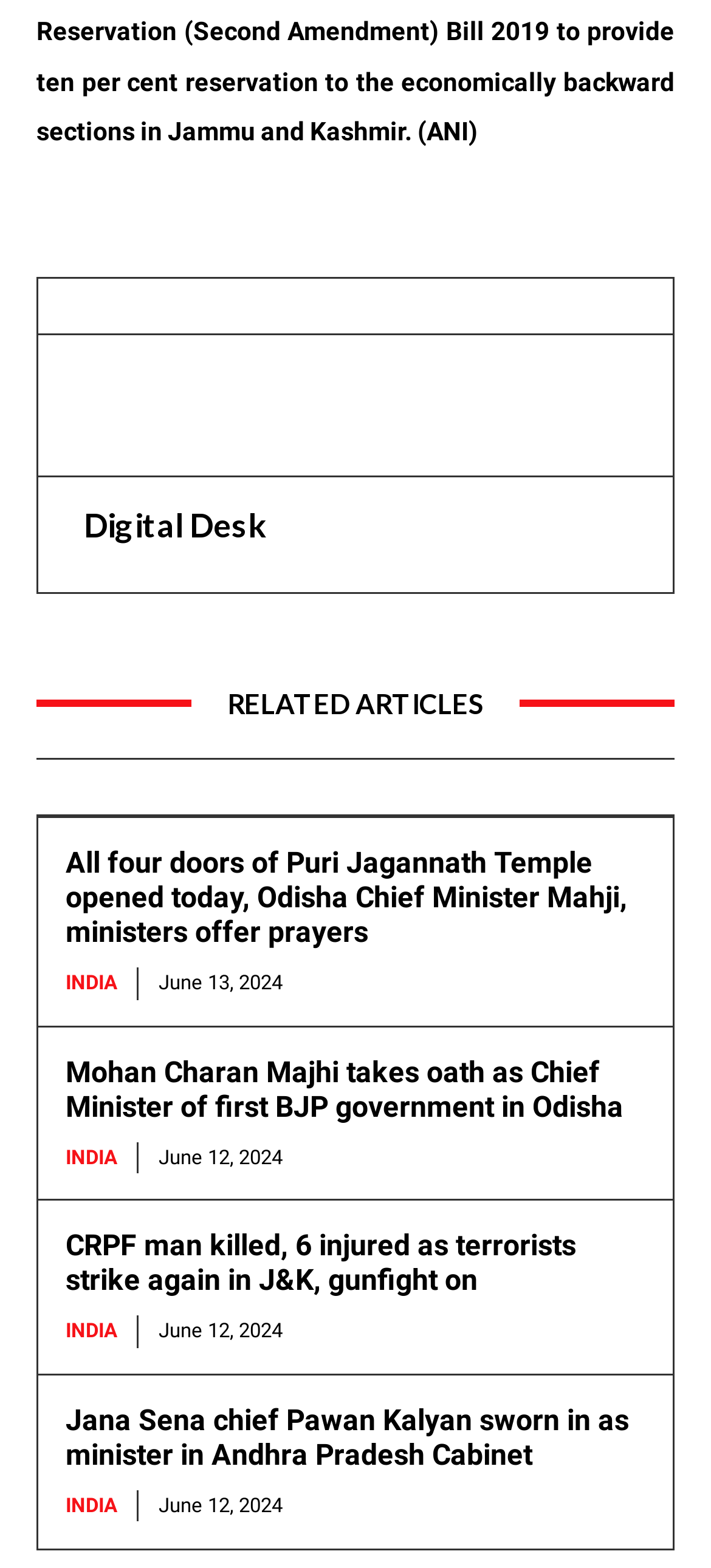Please provide a one-word or phrase answer to the question: 
What is the category of the first article?

INDIA